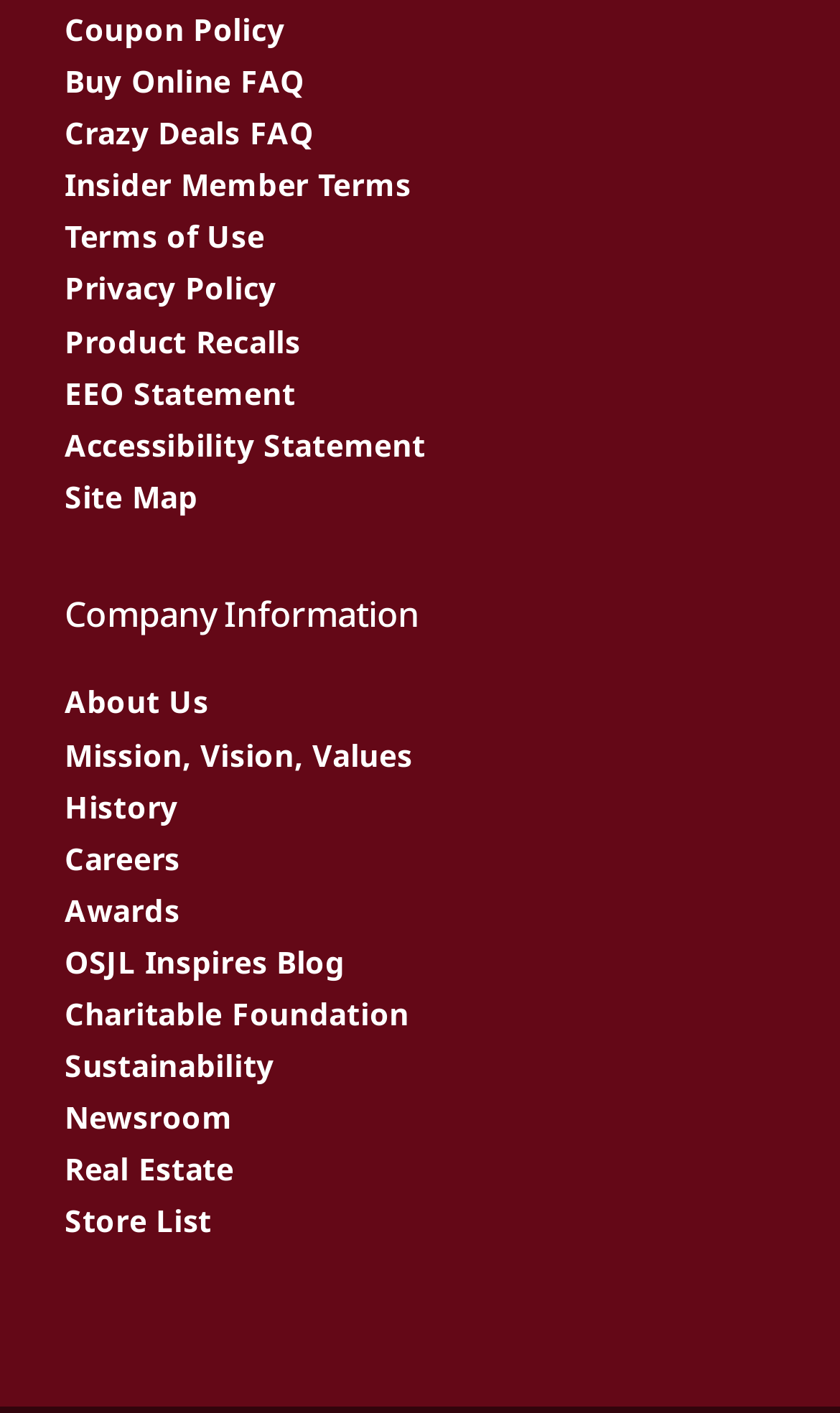Find the bounding box coordinates of the element's region that should be clicked in order to follow the given instruction: "Explore the site map". The coordinates should consist of four float numbers between 0 and 1, i.e., [left, top, right, bottom].

[0.077, 0.337, 0.236, 0.366]